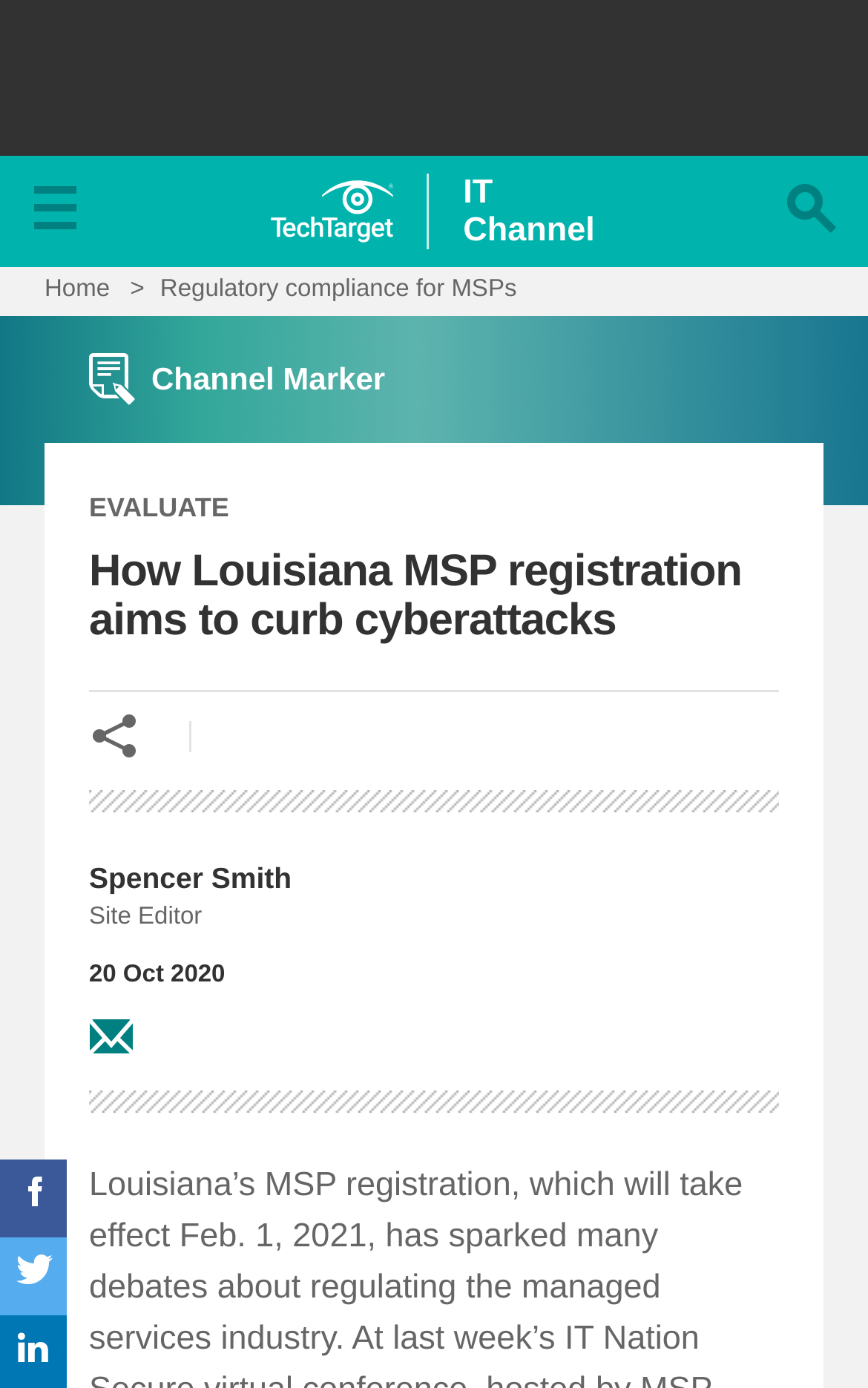Can you identify and provide the main heading of the webpage?

How Louisiana MSP registration aims to curb cyberattacks